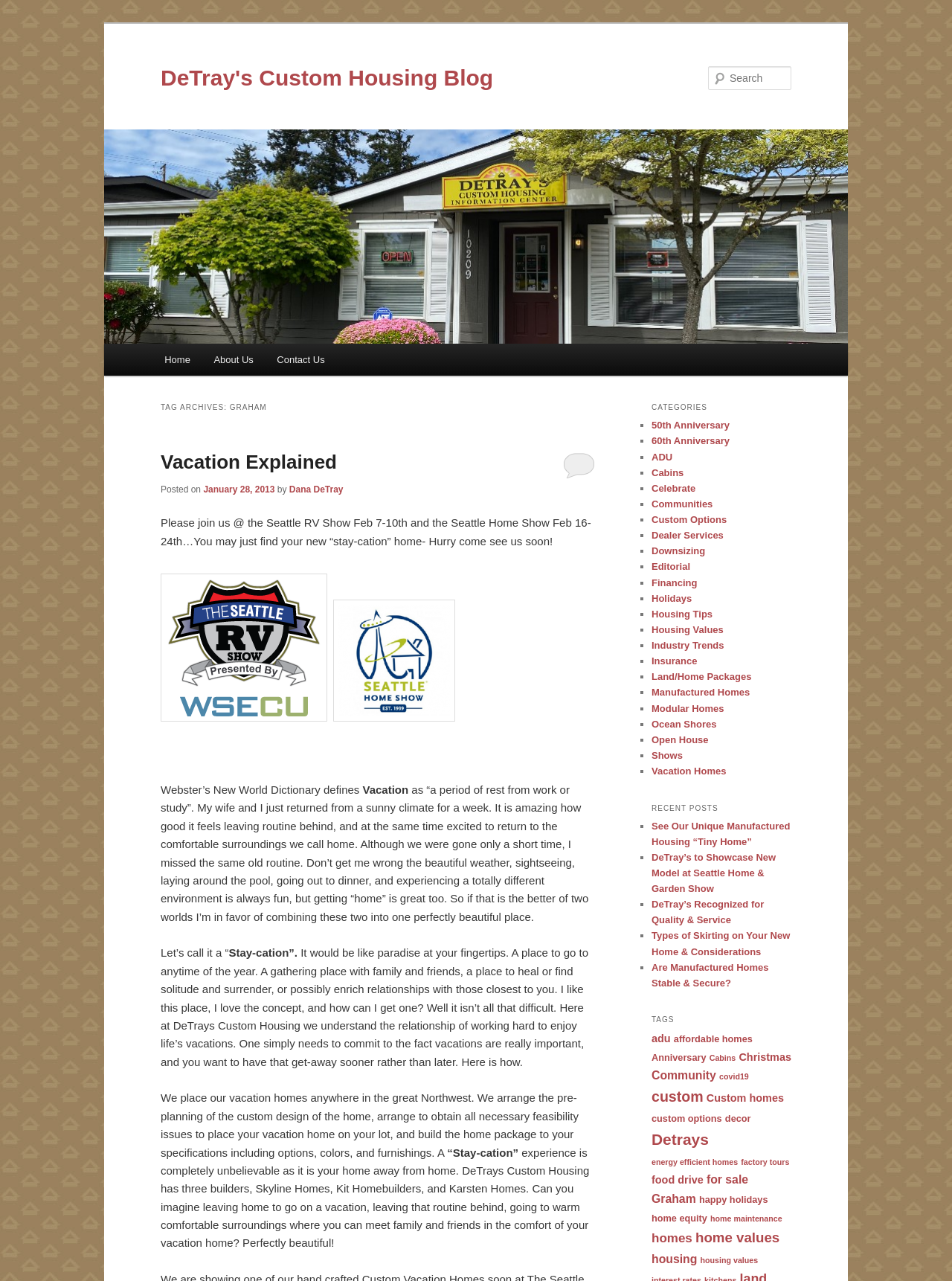Offer a comprehensive description of the webpage’s content and structure.

The webpage is a blog for DeTray's Custom Housing, with a focus on vacation homes and "stay-cations." At the top of the page, there are two links to skip to primary and secondary content. Below this, there is a heading with the blog's title, "DeTray's Custom Housing Blog," which is also a link. To the right of this, there is a search bar with a "Search" label.

The main content of the page is a blog post titled "Vacation Explained." The post is divided into several sections, with headings and paragraphs of text. The first section discusses the concept of a "stay-cation" and how it can be achieved with a custom vacation home. There are also several links and images throughout the post, including a photo of a vacation home and a link to a Seattle RV show.

To the right of the main content, there is a sidebar with several links and categories. The categories are listed under a heading that says "CATEGORIES," and each category has a list marker (■) next to it. The categories include "50th Anniversary," "60th Anniversary," "ADU," "Cabins," and many others.

At the top of the sidebar, there is a heading that says "Main menu," with links to "Home," "About Us," and "Contact Us." Above this, there is a link to the blog's title, "DeTray's Custom Housing Blog," which is also an image.